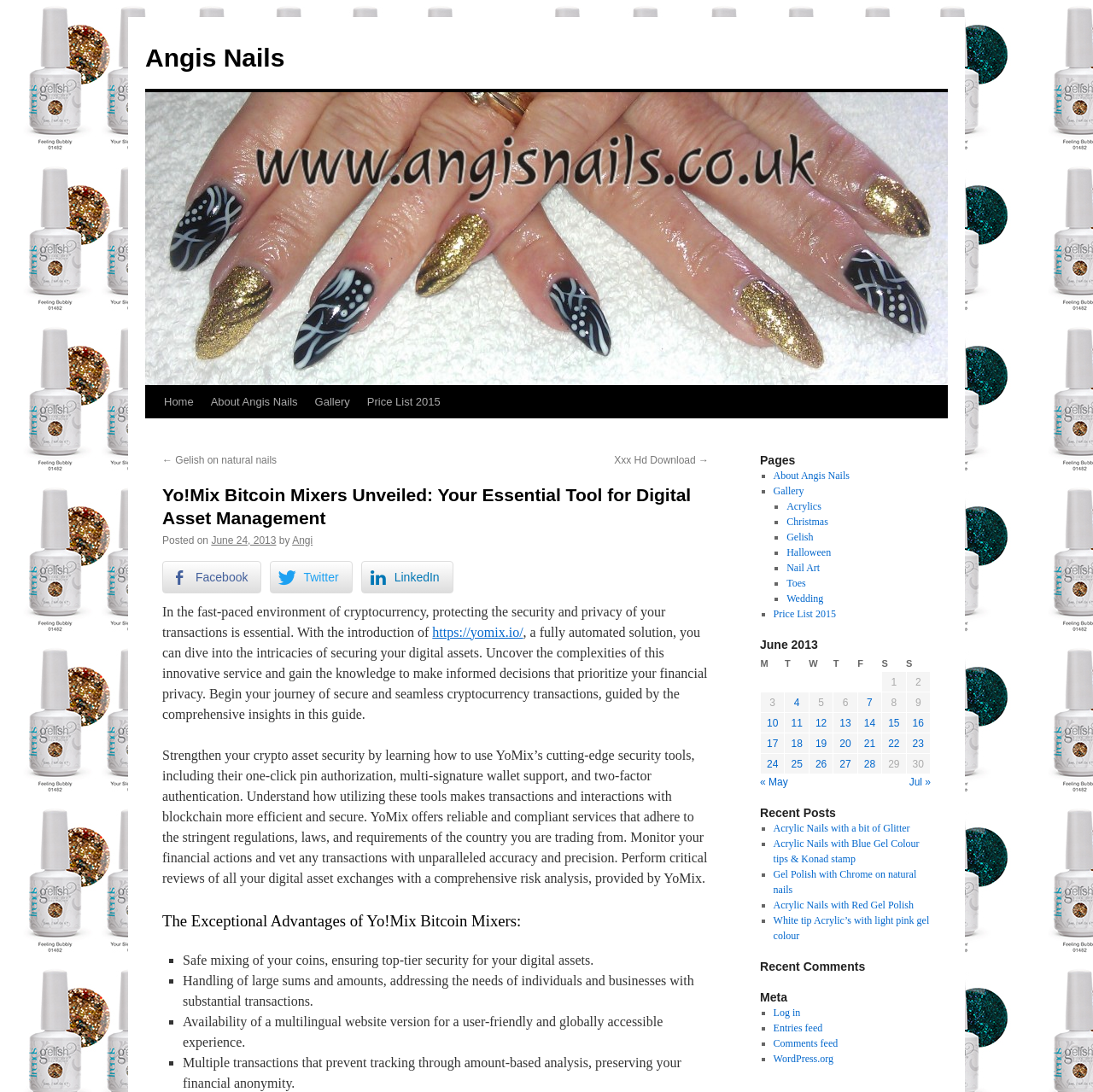Construct a thorough caption encompassing all aspects of the webpage.

This webpage is about Yo!Mix Bitcoin Mixers, a tool for digital asset management. At the top, there is a navigation menu with links to "Home", "About Angis Nails", "Gallery", and "Price List 2015". Below the navigation menu, there is a heading that reads "Yo!Mix Bitcoin Mixers Unveiled: Your Essential Tool for Digital Asset Management". 

To the right of the heading, there are three social media buttons for Facebook, Twitter, and LinkedIn. Below the heading, there is a paragraph of text that introduces Yo!Mix and its benefits, followed by a link to the website. 

The main content of the page is divided into two sections. The first section describes the advantages of using Yo!Mix, including safe mixing of coins, handling of large sums, multilingual website support, and multiple transactions for financial anonymity. 

The second section is a list of pages, including "About Angis Nails", "Gallery", "Acrylics", "Christmas", "Gelish", "Halloween", "Nail Art", "Toes", and "Wedding". Below the list of pages, there is a table showing the archives for June 2013, with links to posts published on specific dates.